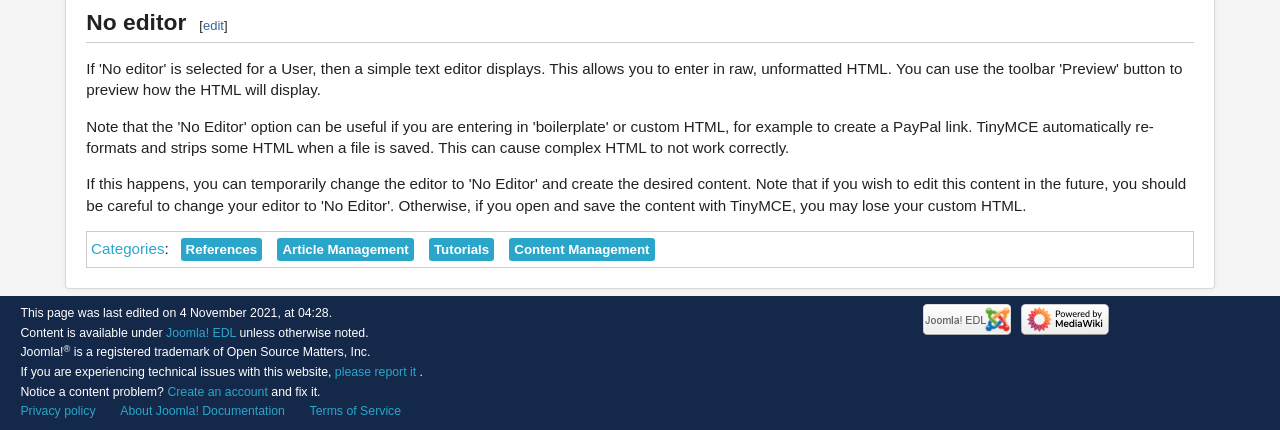Could you specify the bounding box coordinates for the clickable section to complete the following instruction: "Click the Home link"?

None